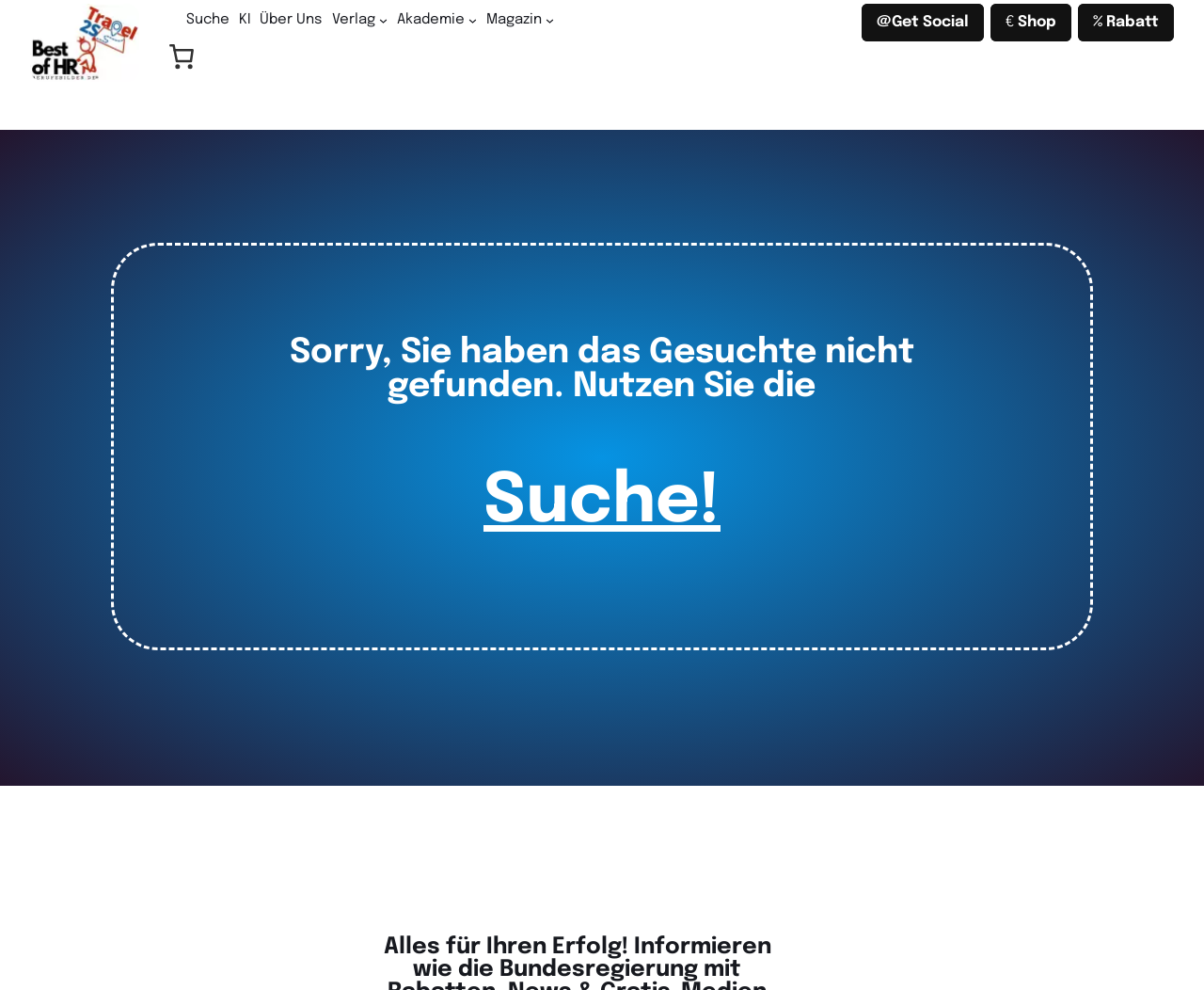What is the call-to-action in the main content area?
Give a thorough and detailed response to the question.

The main content area of the webpage contains a heading and a link. The heading is 'Sorry, Sie haben das Gesuchte nicht gefunden. Nutzen Sie die Suche!' which translates to 'Sorry, you haven't found what you're looking for. Use the search!' The call-to-action is to use the search function, which is provided as a link below the heading.